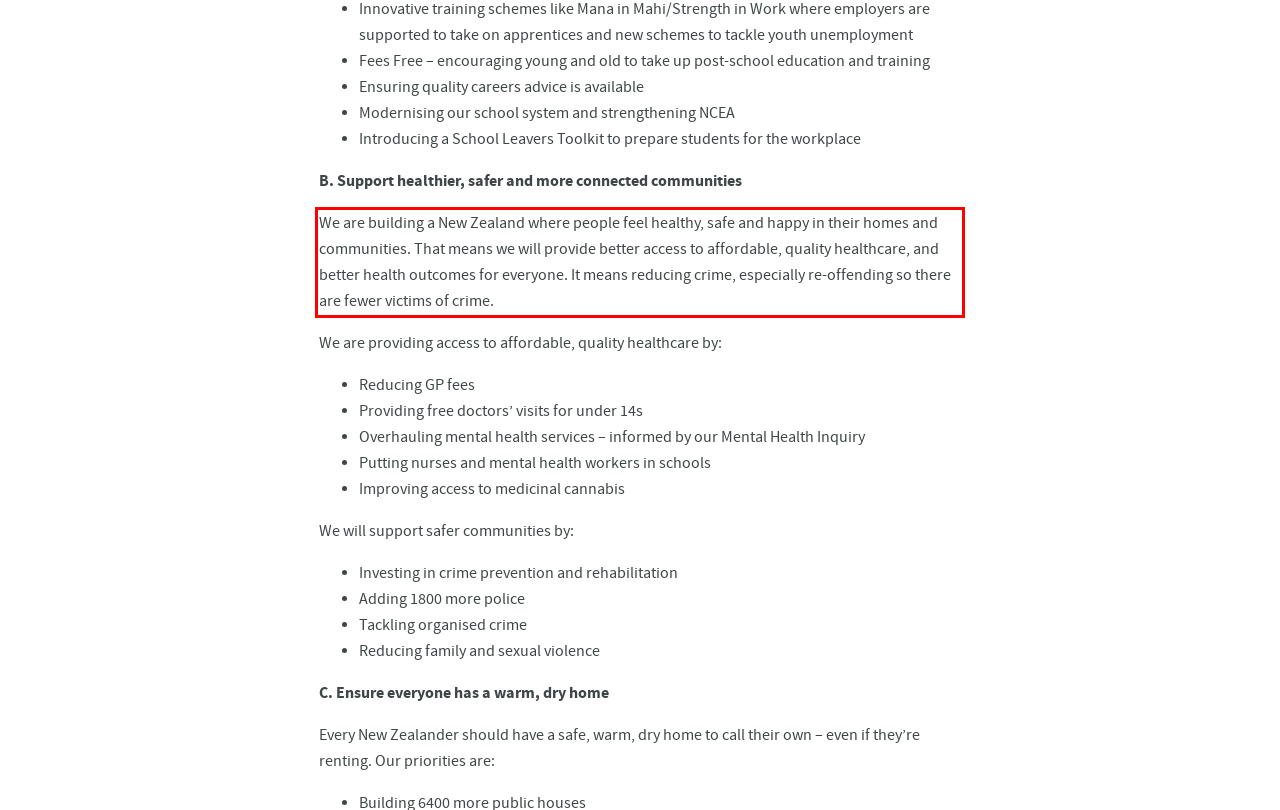Look at the provided screenshot of the webpage and perform OCR on the text within the red bounding box.

We are building a New Zealand where people feel healthy, safe and happy in their homes and communities. That means we will provide better access to affordable, quality healthcare, and better health outcomes for everyone. It means reducing crime, especially re-offending so there are fewer victims of crime.